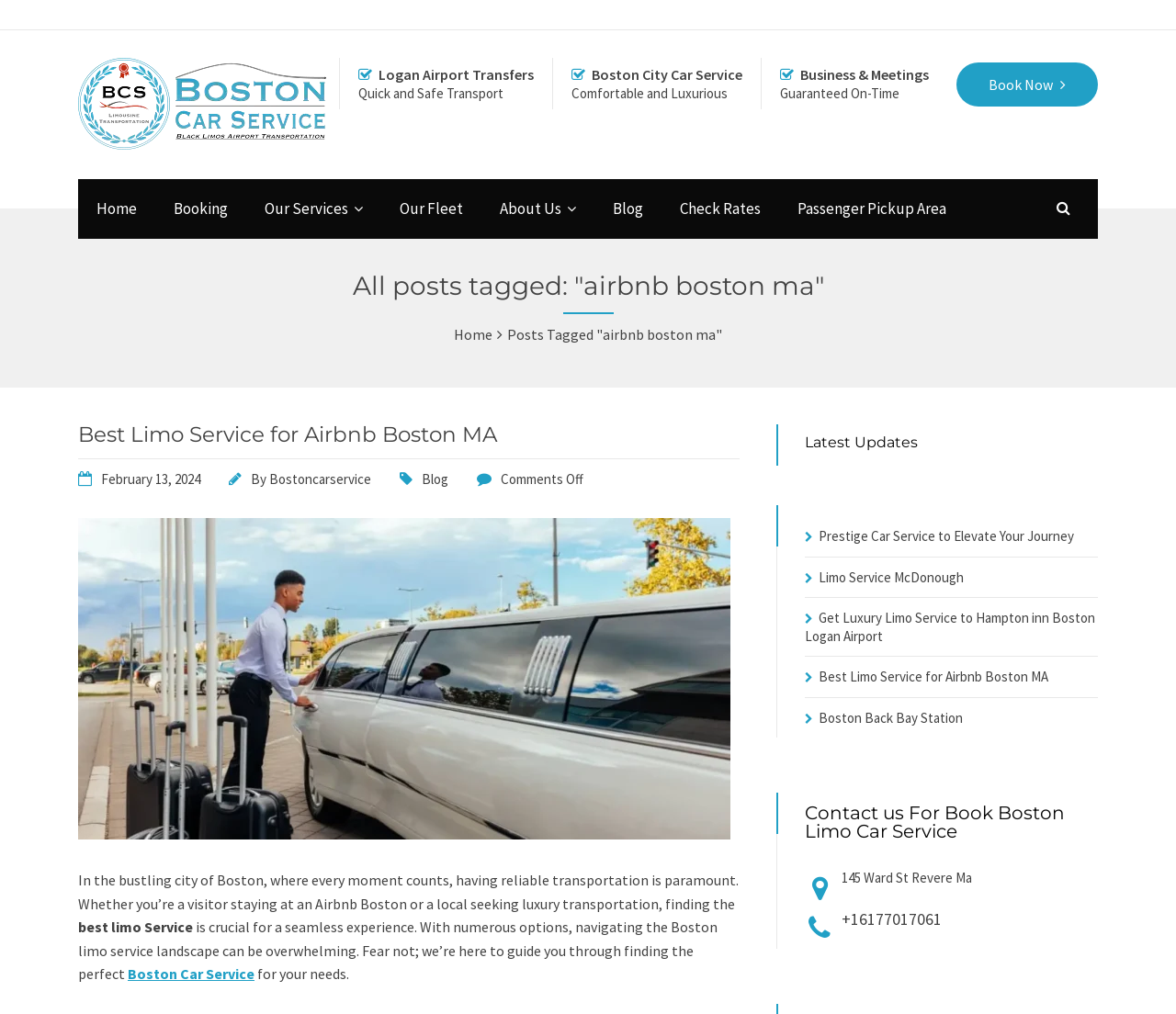Answer the following query concisely with a single word or phrase:
What is the phone number of the car service company?

+16177017061